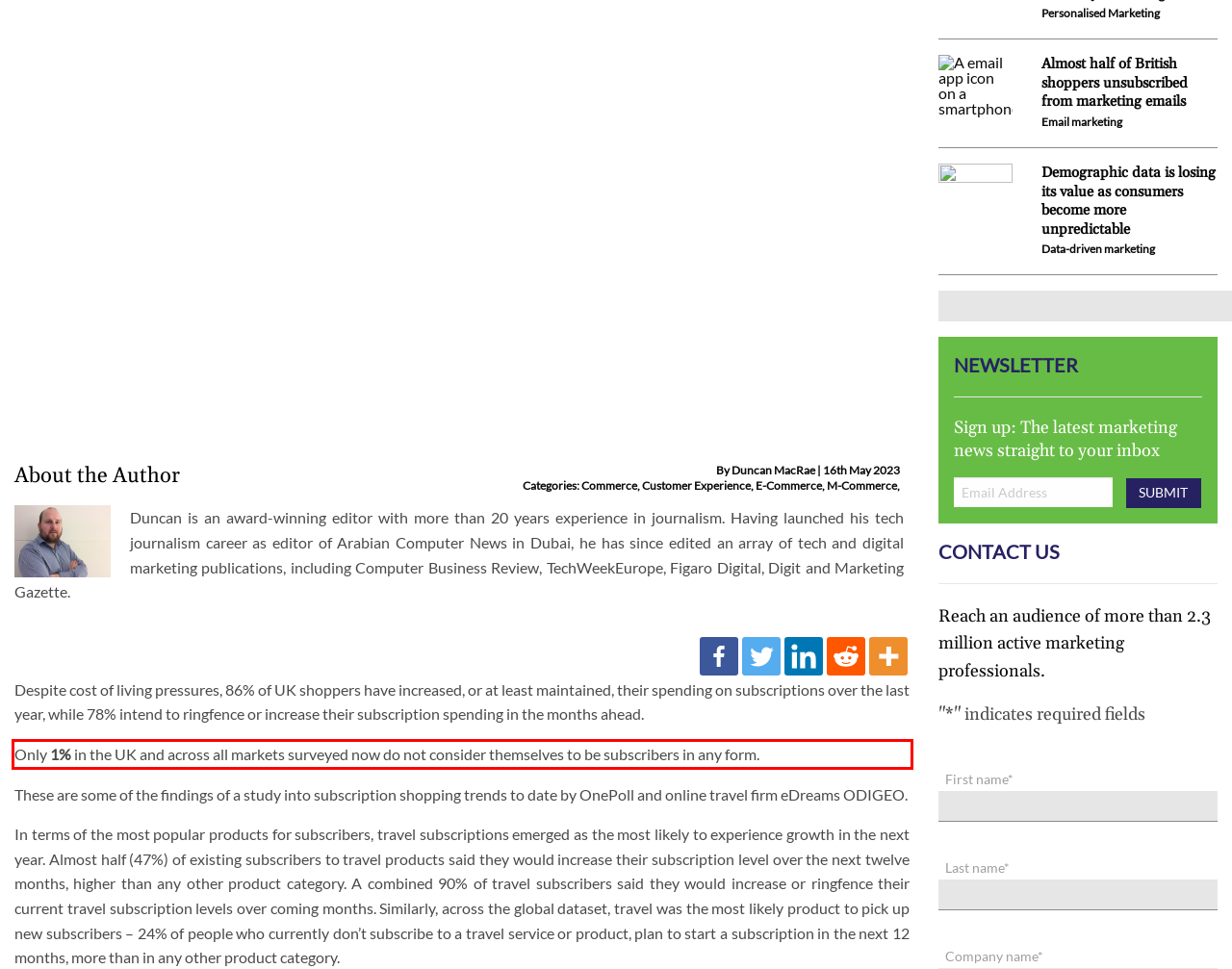From the provided screenshot, extract the text content that is enclosed within the red bounding box.

Only 1% in the UK and across all markets surveyed now do not consider themselves to be subscribers in any form.